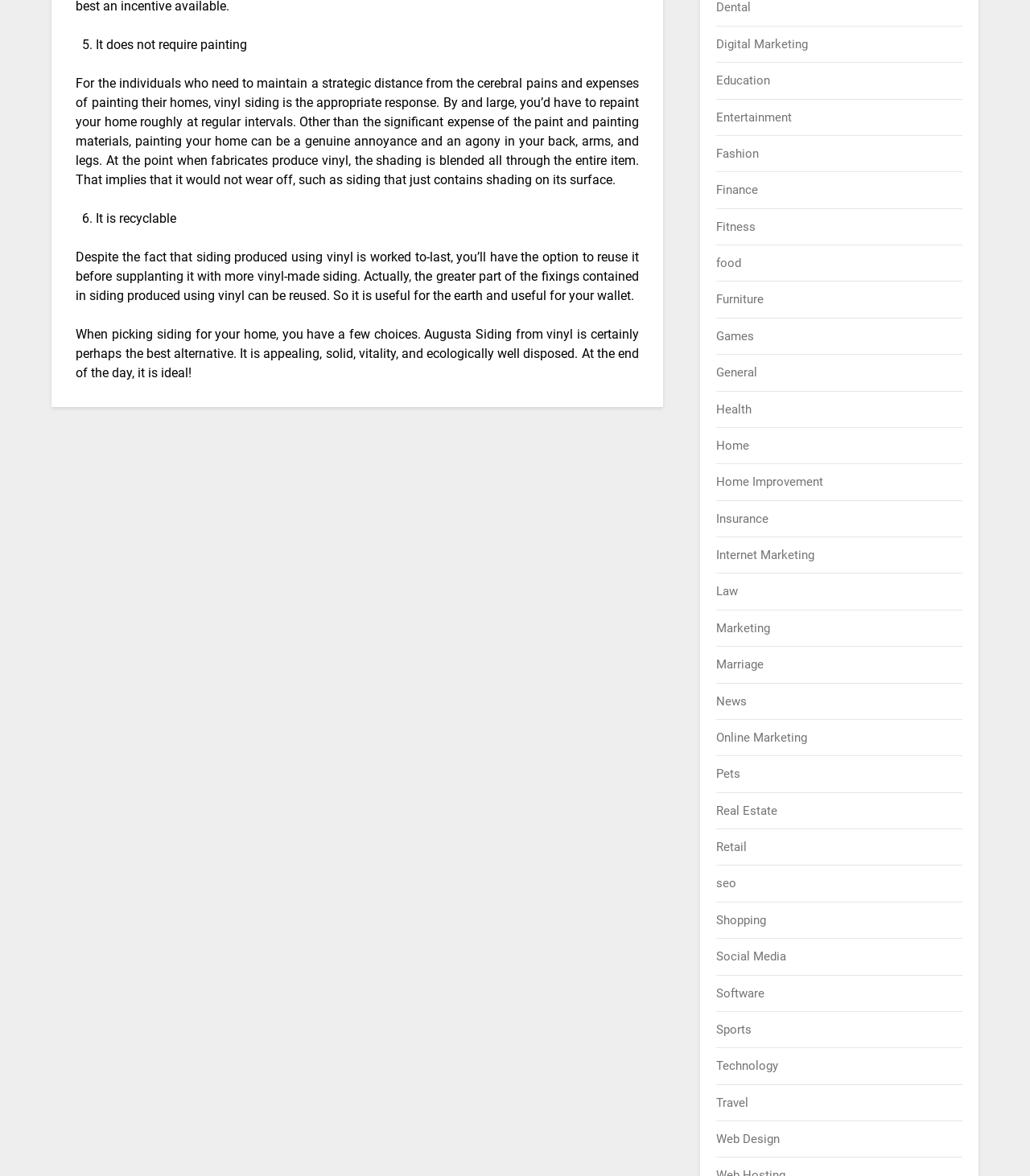Carefully observe the image and respond to the question with a detailed answer:
What are the benefits of vinyl siding?

According to the webpage, vinyl siding has two benefits. Firstly, it does not require painting, which means homeowners can avoid the hassle and expense of repainting their homes every few years. Secondly, vinyl siding is recyclable, making it an environmentally friendly option.